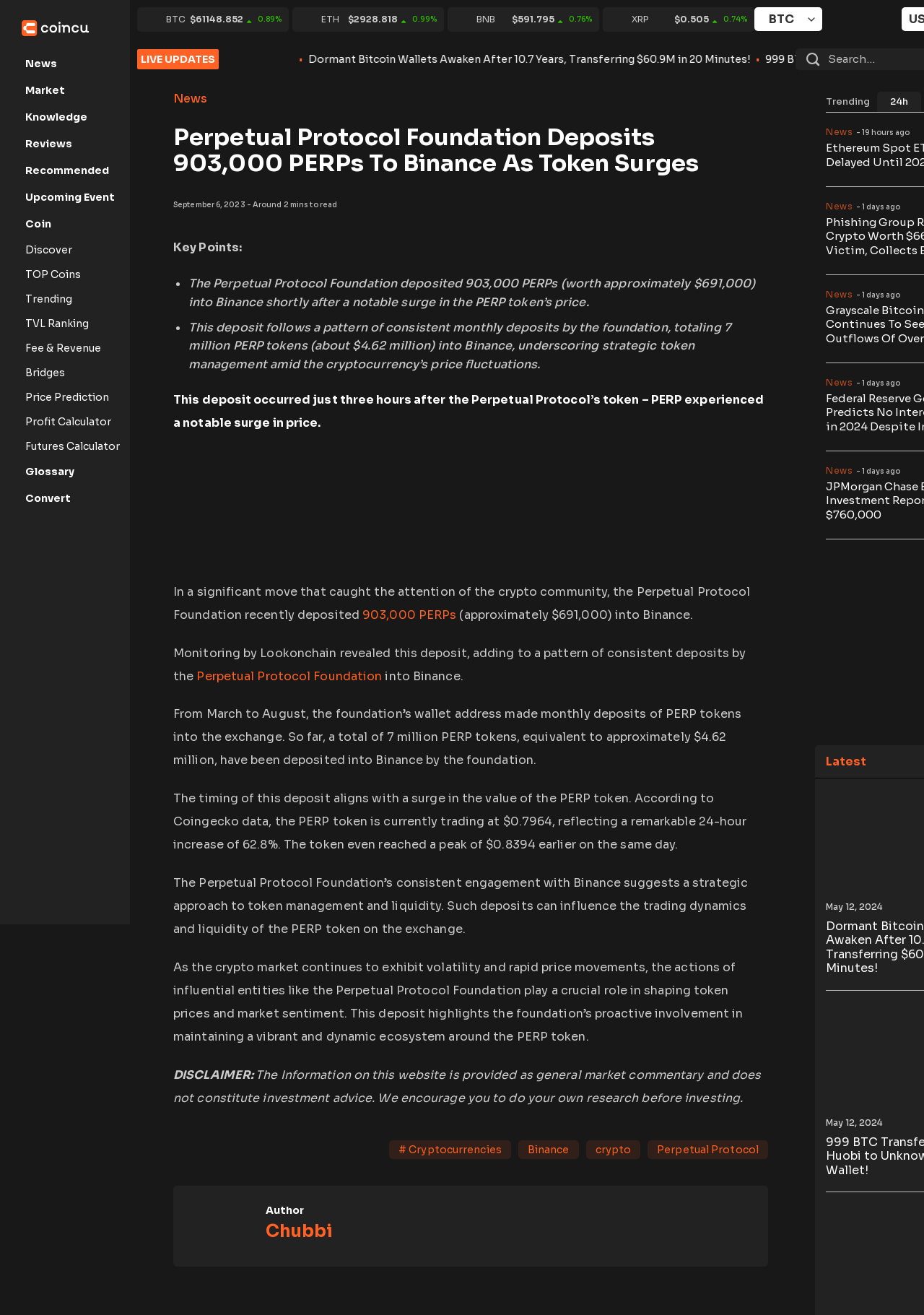Offer an in-depth caption of the entire webpage.

This webpage is about cryptocurrency news, specifically focusing on the Perpetual Protocol Foundation's deposit of 903,000 PERPs to Binance, which occurred shortly after a notable surge in the PERP token's price. 

At the top of the page, there are multiple links to different sections of the website, including News, Market, Knowledge, Reviews, and more. Below these links, there are cryptocurrency prices and percentage changes for BTC, ETH, BNB, and XRP, each accompanied by a small icon. 

On the left side of the page, there is a section with a heading "Perpetual Protocol Foundation Deposits 903,000 PERPs To Binance As Token Surges" and a brief summary of the article. Below this, there are several links to other news articles, including "LIVE UPDATES" and "Dormant Bitcoin Wallets Awaken After 10.7 Years, Transferring $60.9M in 20 Minutes!".

The main article is divided into sections, with headings and bullet points summarizing the key points. The article discusses the Perpetual Protocol Foundation's deposit of 903,000 PERPs to Binance, which is part of a pattern of consistent monthly deposits totaling 7 million PERP tokens. The article also mentions the surge in the PERP token's price, which increased by 62.8% in 24 hours.

At the bottom of the page, there is a disclaimer and a section with links to related topics, including cryptocurrencies, Binance, and Perpetual Protocol. There is also an author section with an avatar and a link to the author's profile. On the right side of the page, there are tabs for 24-hour and trending news, with a list of news articles below.